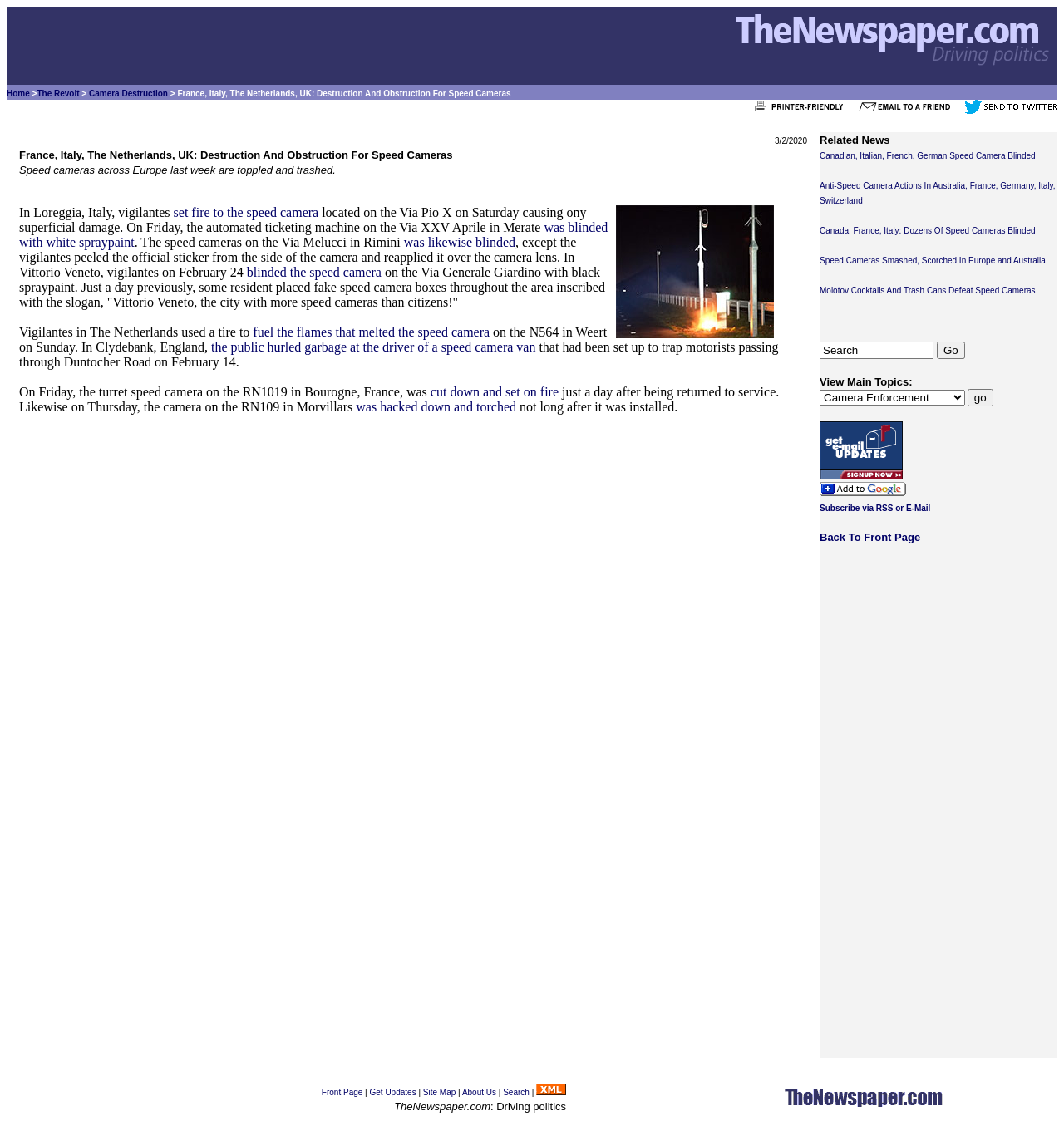Identify the bounding box coordinates of the element that should be clicked to fulfill this task: "Go to 'The Revolt'". The coordinates should be provided as four float numbers between 0 and 1, i.e., [left, top, right, bottom].

[0.035, 0.079, 0.075, 0.087]